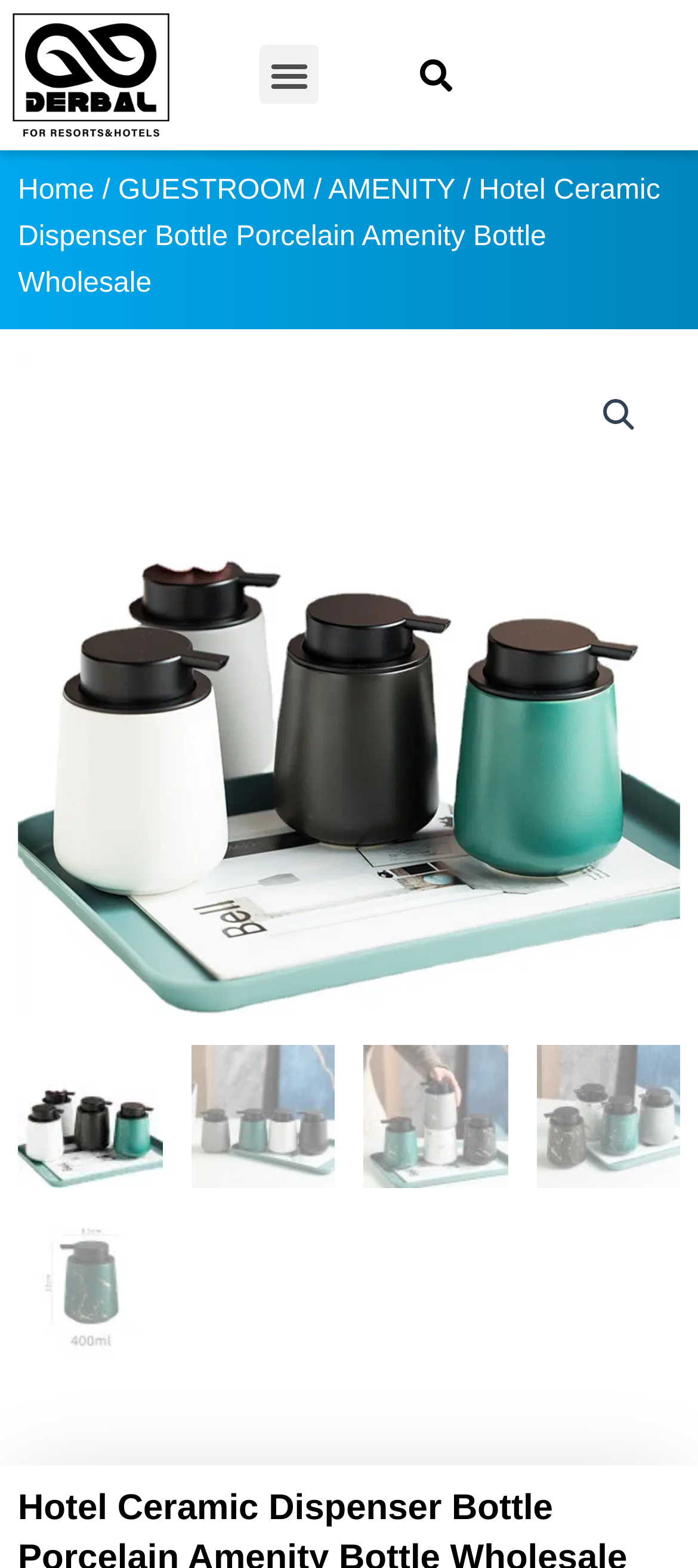Please determine the bounding box coordinates for the UI element described here. Use the format (top-left x, top-left y, bottom-right x, bottom-right y) with values bounded between 0 and 1: GUESTROOM

[0.169, 0.111, 0.438, 0.131]